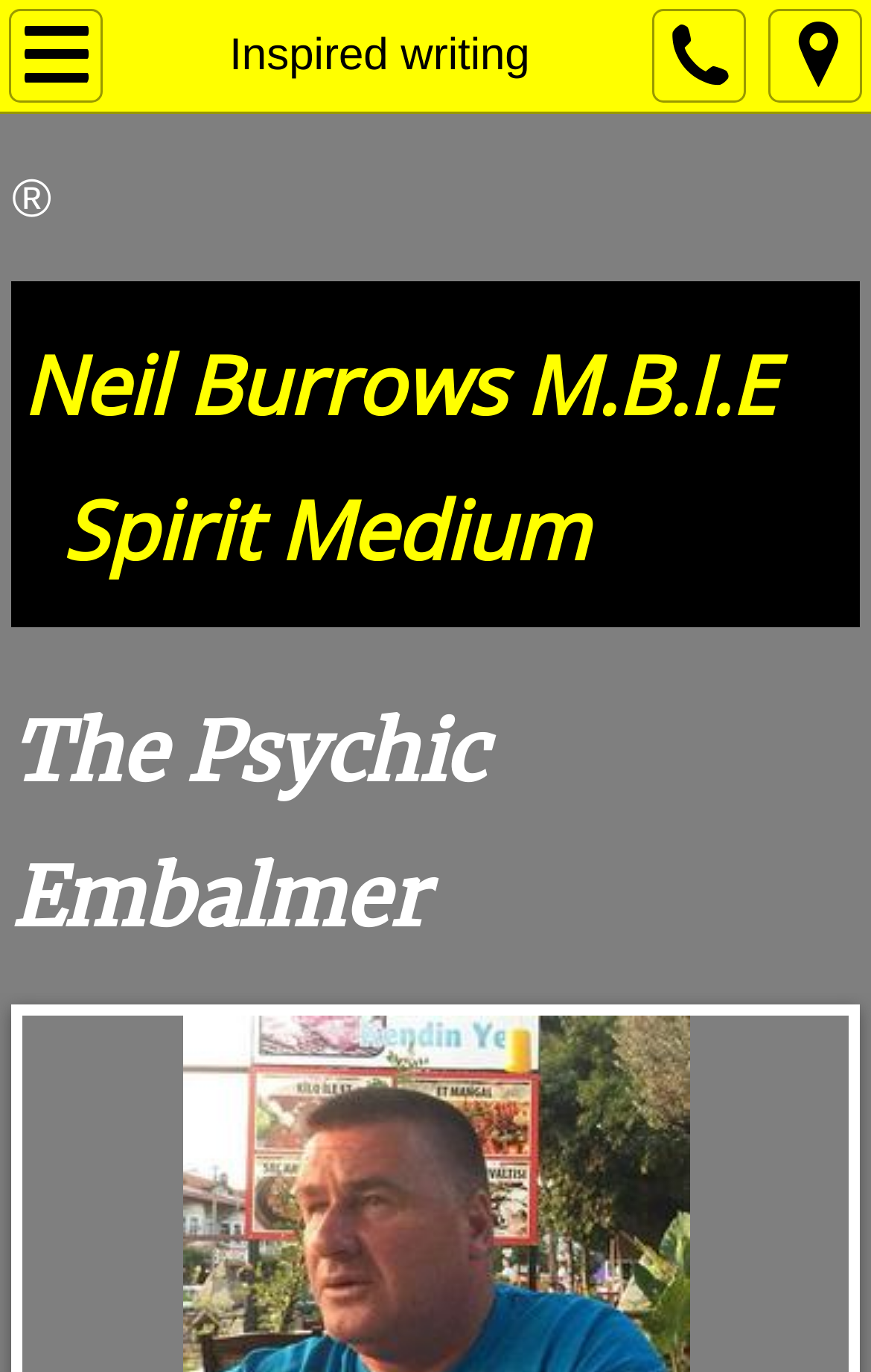Can you find the bounding box coordinates for the UI element given this description: "parent_node: Inspired writing title="Show Menu""? Provide the coordinates as four float numbers between 0 and 1: [left, top, right, bottom].

[0.0, 0.0, 0.123, 0.081]